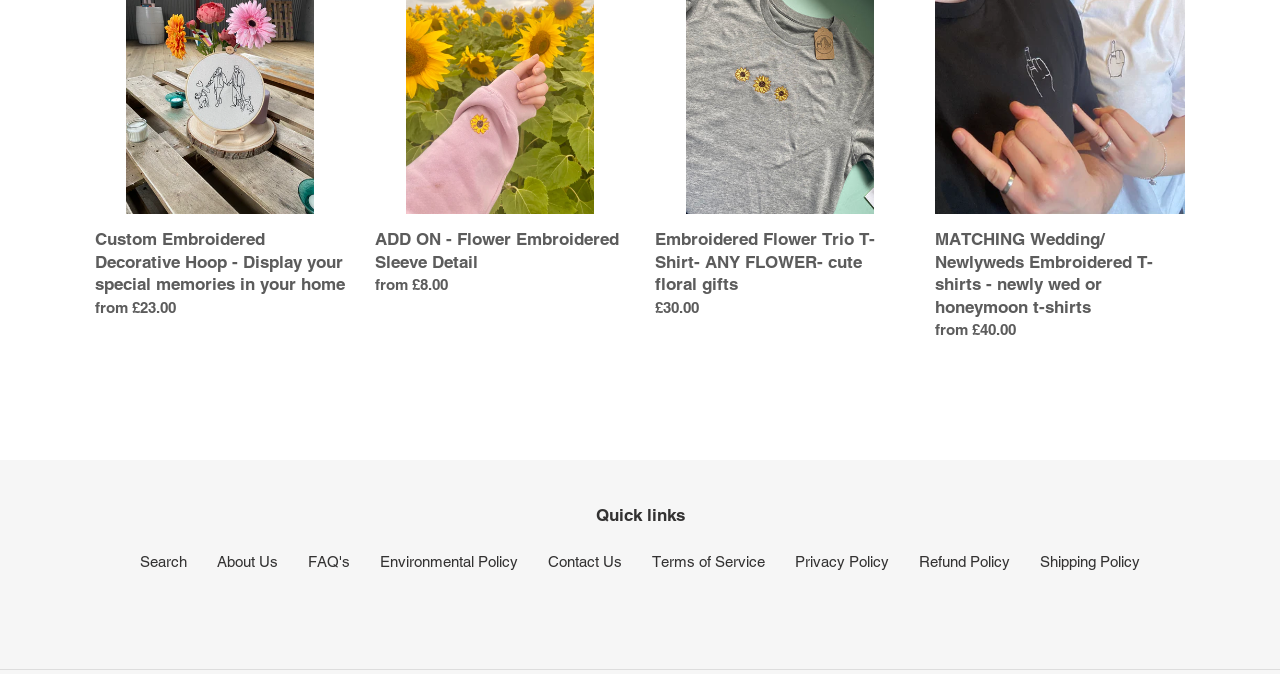Identify the bounding box coordinates of the area that should be clicked in order to complete the given instruction: "Click on 'Contact Us'". The bounding box coordinates should be four float numbers between 0 and 1, i.e., [left, top, right, bottom].

[0.428, 0.821, 0.486, 0.846]